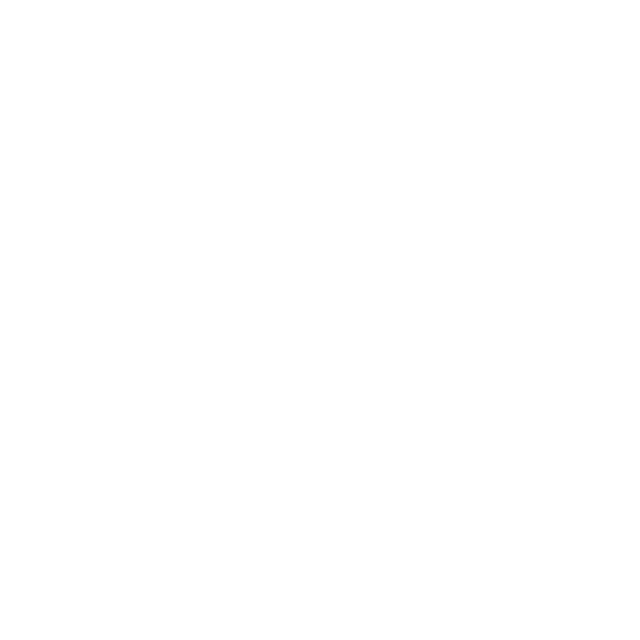Offer a detailed narrative of the image.

The image features the Commercial Reverse Osmosis Water Purifier, designed to offer efficient and portable water treatment specifically for drinking purposes. This system, with a capacity of 500 gallons per day (GPD), is an ideal solution for households and small businesses seeking clean, purified water. Its design promotes ease of use and installation, making it accessible for various applications. The purifier is manufactured by Ocpuritech and is built to high standards, ensuring reliable performance. With the added benefits of onsite installation and a one-year warranty, this purification system is optimized for both convenience and longevity.